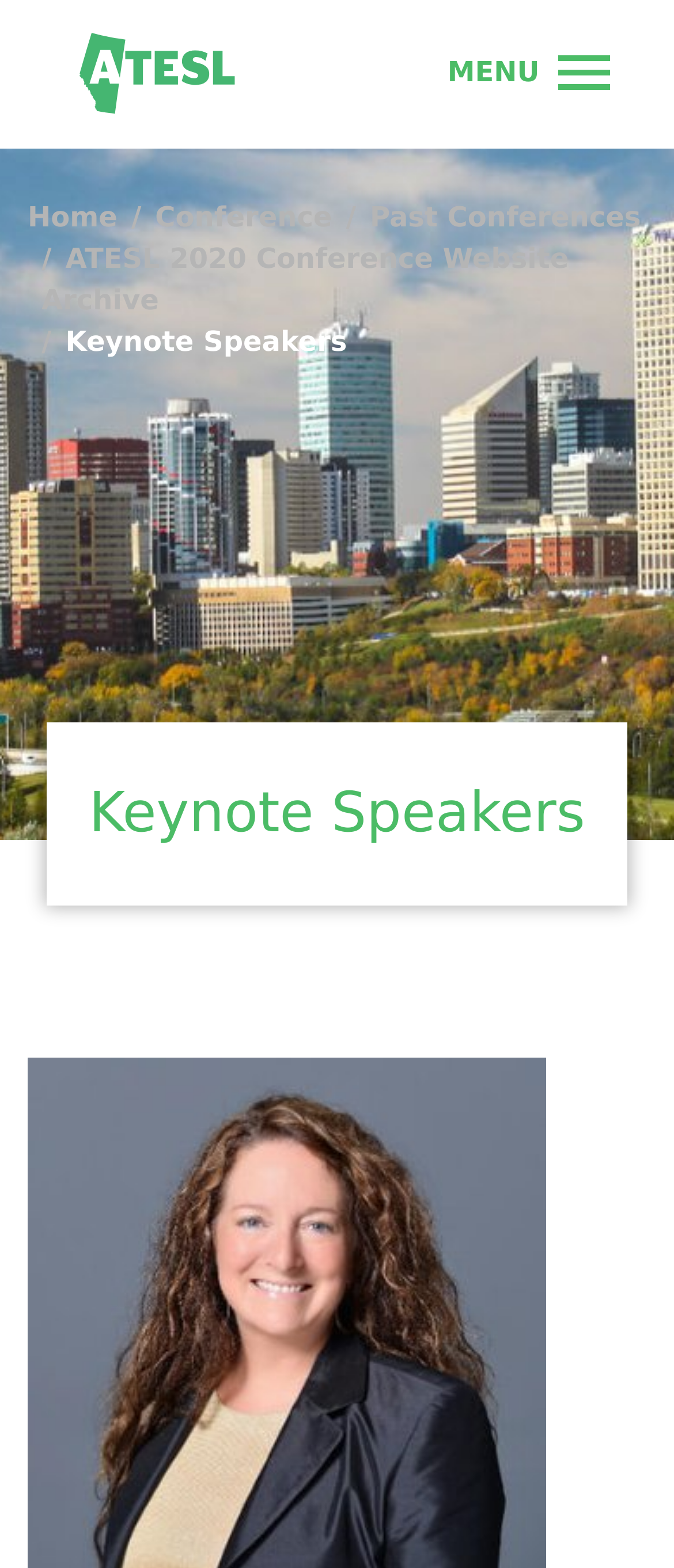Answer this question using a single word or a brief phrase:
What is the text of the main heading?

Keynote Speakers